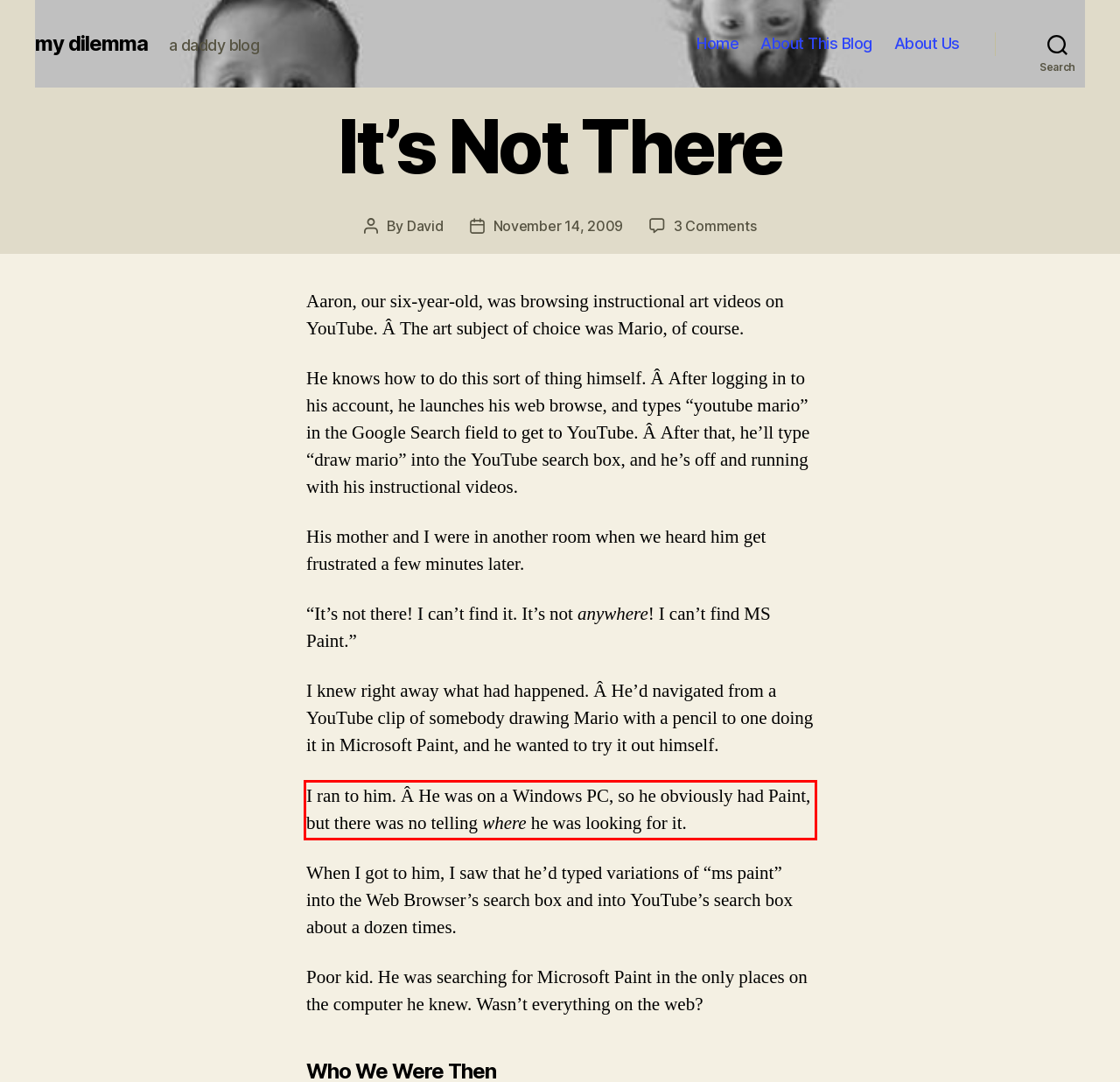Perform OCR on the text inside the red-bordered box in the provided screenshot and output the content.

I ran to him. Â He was on a Windows PC, so he obviously had Paint, but there was no telling where he was looking for it.